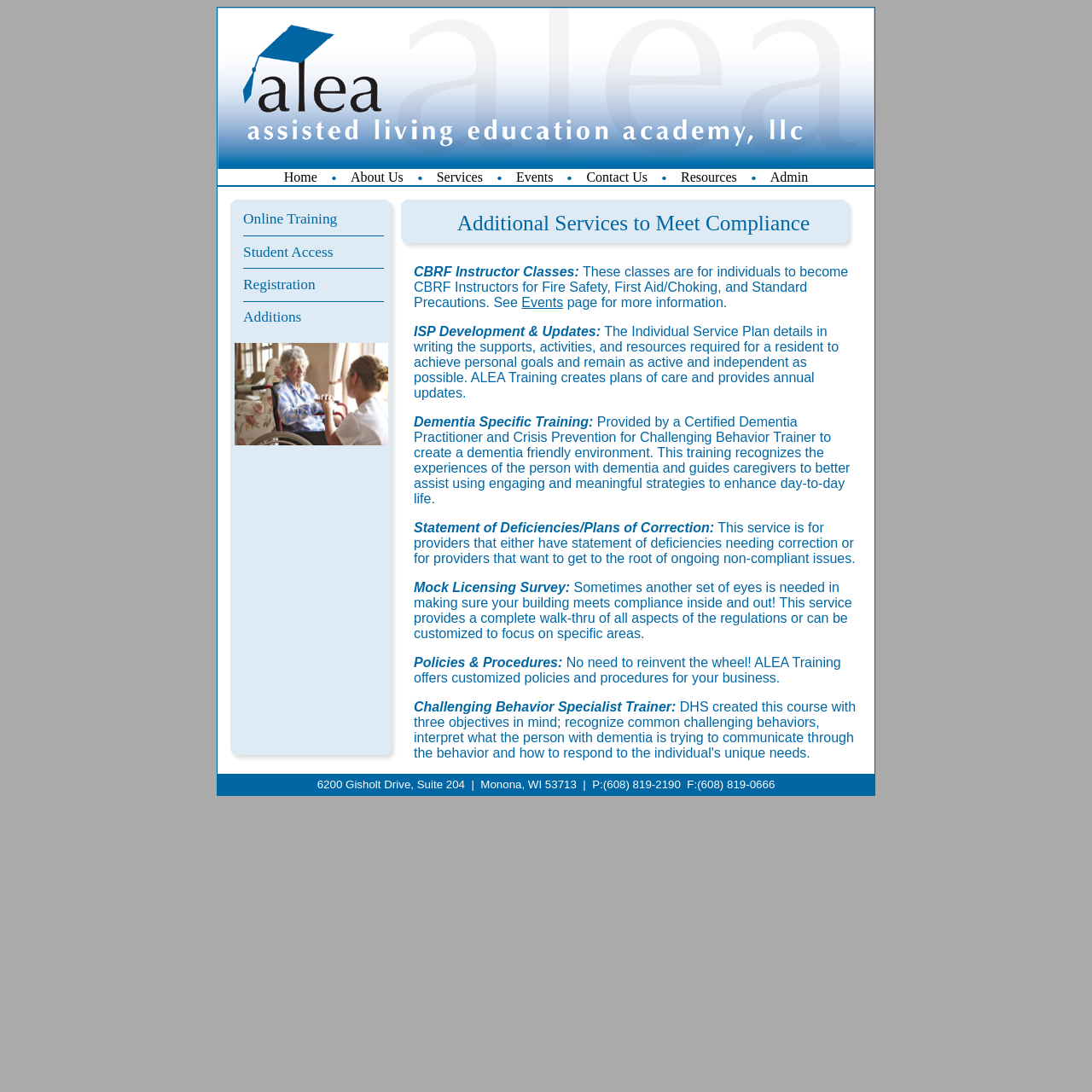What is the purpose of the Mock Licensing Survey service?
Answer with a single word or phrase by referring to the visual content.

To ensure compliance